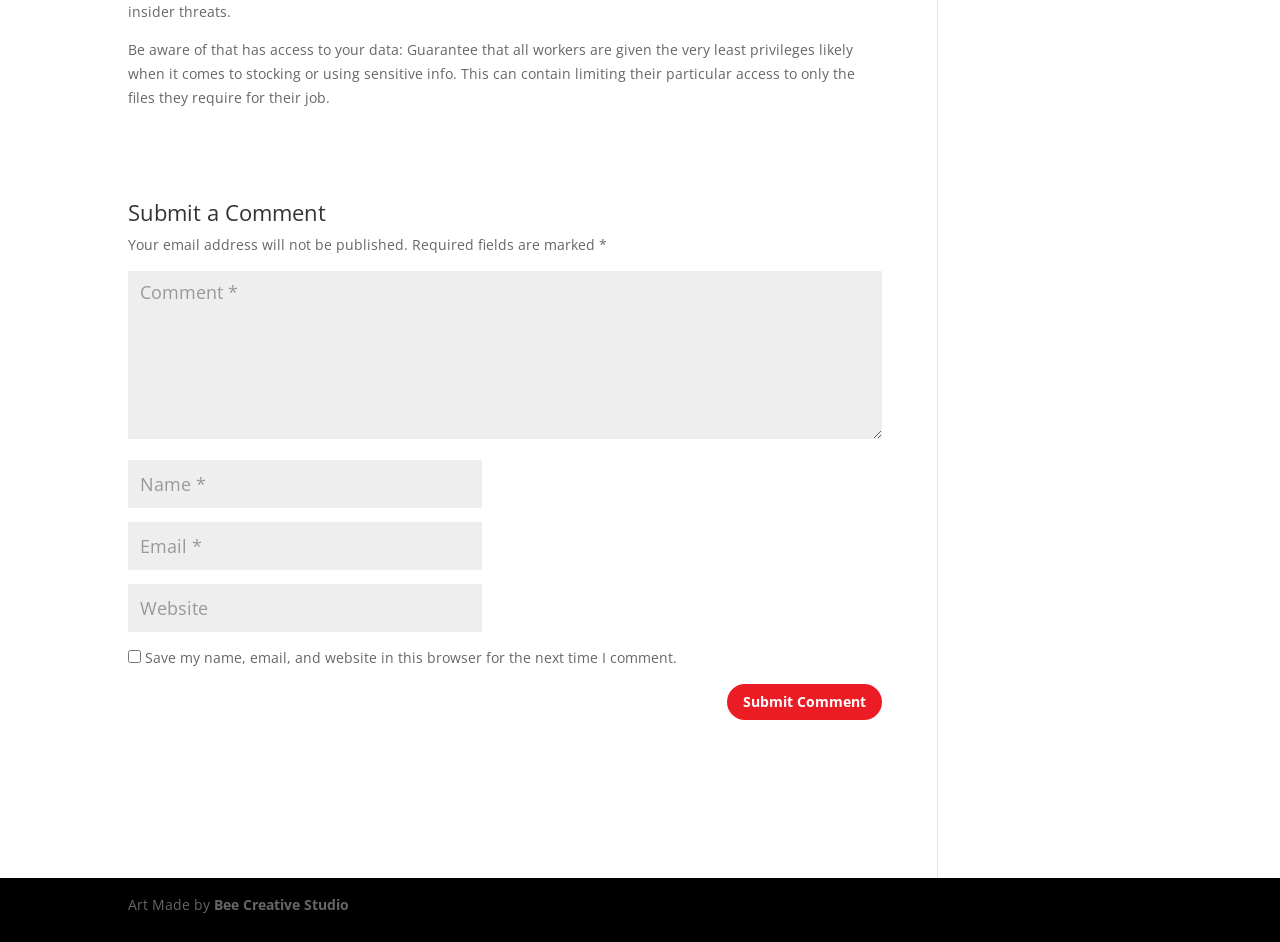Bounding box coordinates are to be given in the format (top-left x, top-left y, bottom-right x, bottom-right y). All values must be floating point numbers between 0 and 1. Provide the bounding box coordinate for the UI element described as: Bee Creative Studio

[0.167, 0.95, 0.273, 0.97]